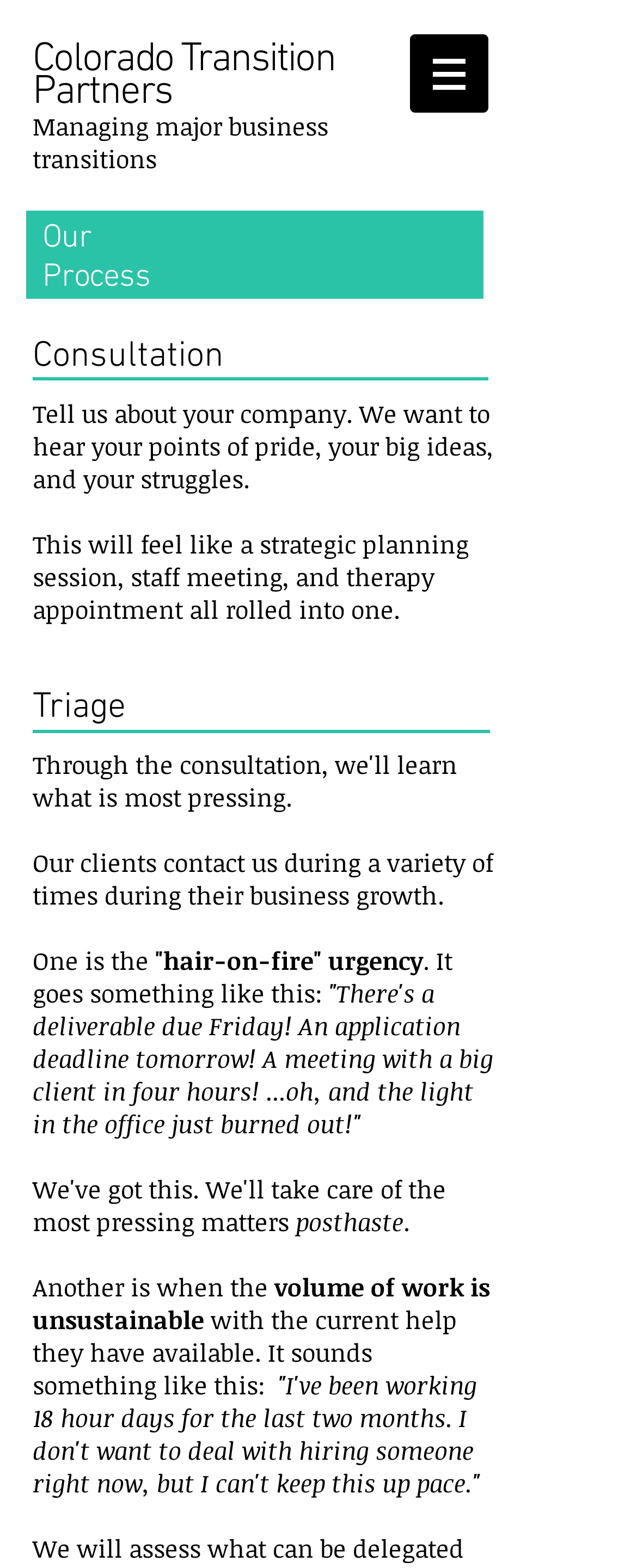Extract the bounding box coordinates of the UI element described by: "Colorado Transition Partners". The coordinates should include four float numbers ranging from 0 to 1, e.g., [left, top, right, bottom].

[0.051, 0.023, 0.526, 0.075]